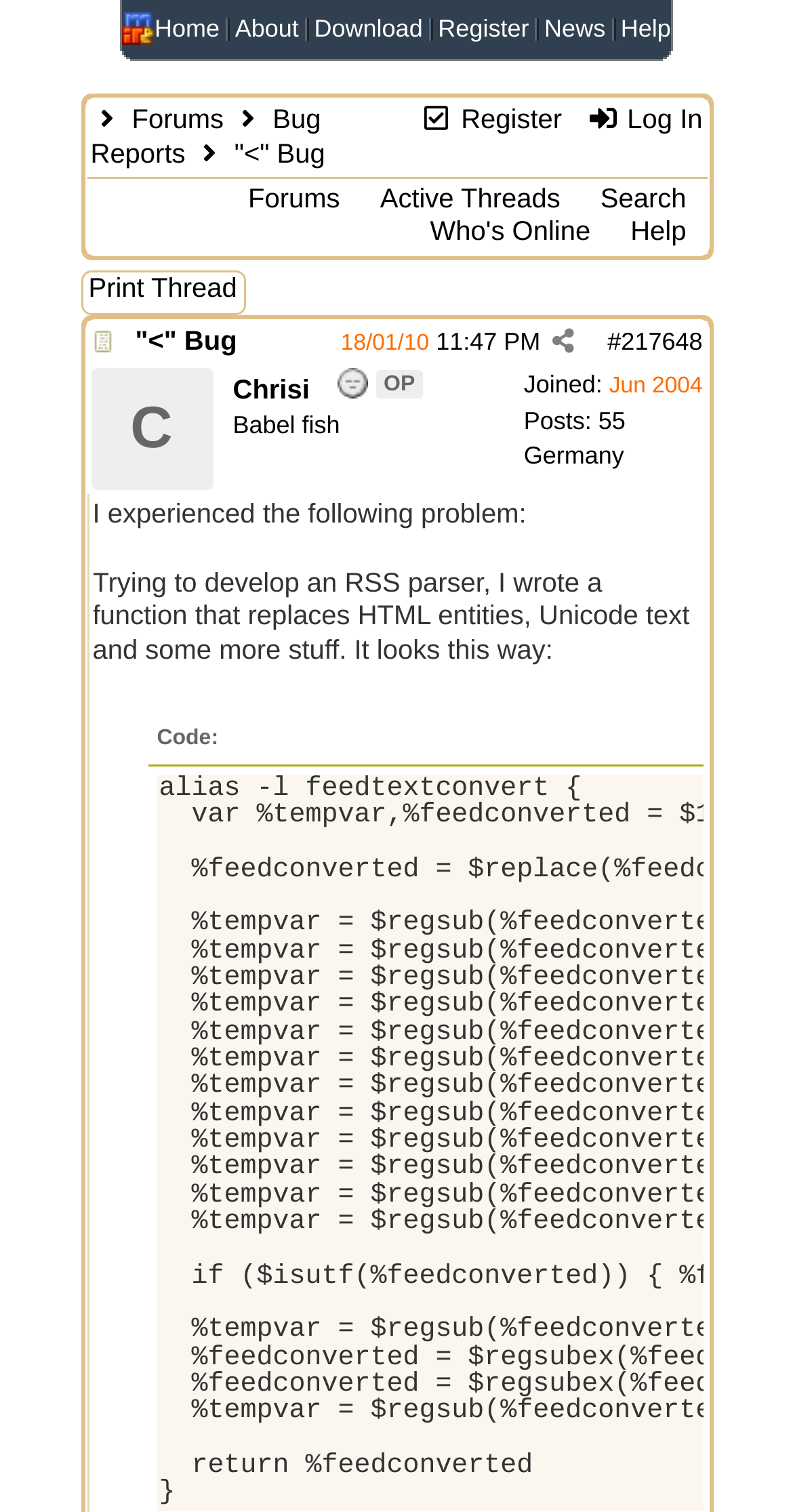Please specify the bounding box coordinates of the area that should be clicked to accomplish the following instruction: "Click on the 'Help' link". The coordinates should consist of four float numbers between 0 and 1, i.e., [left, top, right, bottom].

[0.783, 0.009, 0.846, 0.028]